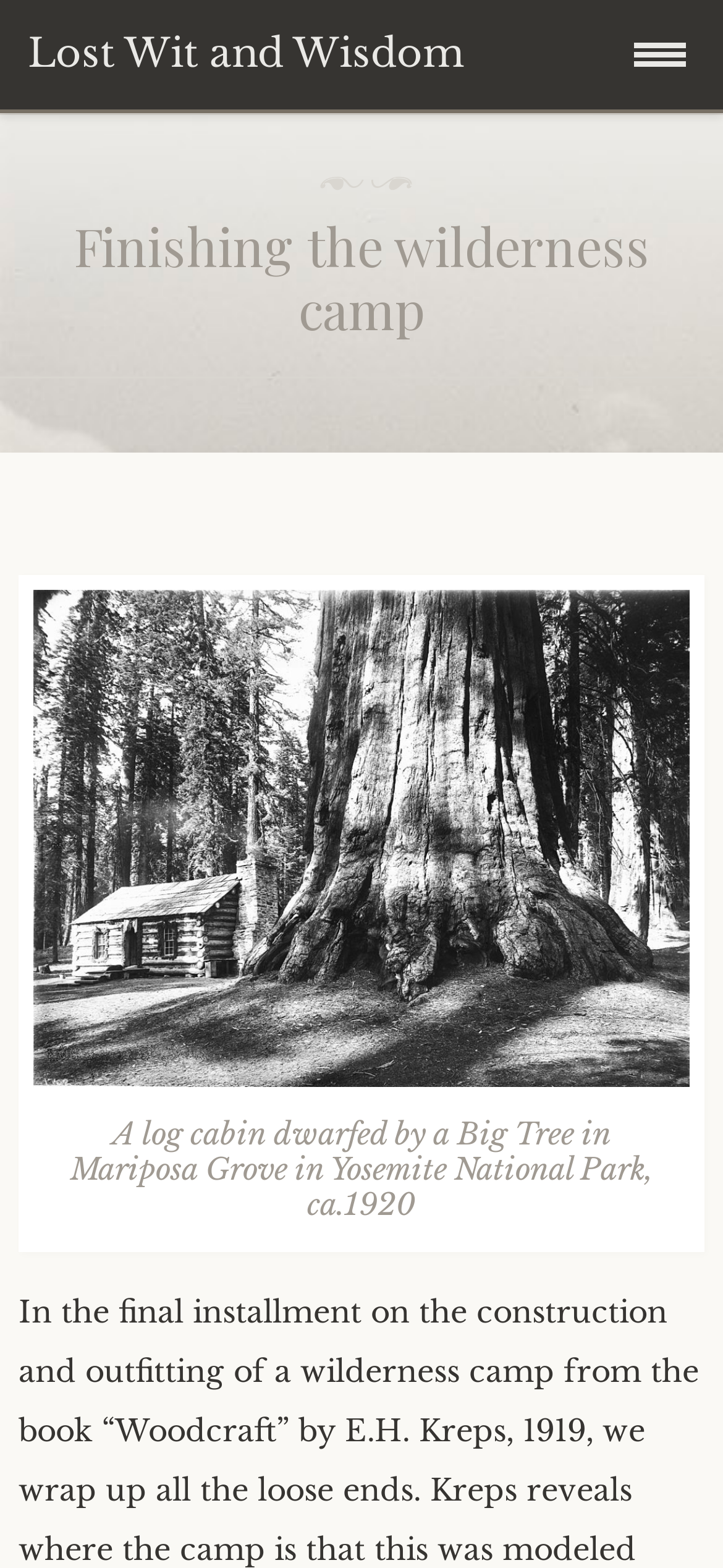Based on the provided description, "September 27, 2017September 27, 2017", find the bounding box of the corresponding UI element in the screenshot.

[0.513, 0.283, 0.544, 0.652]